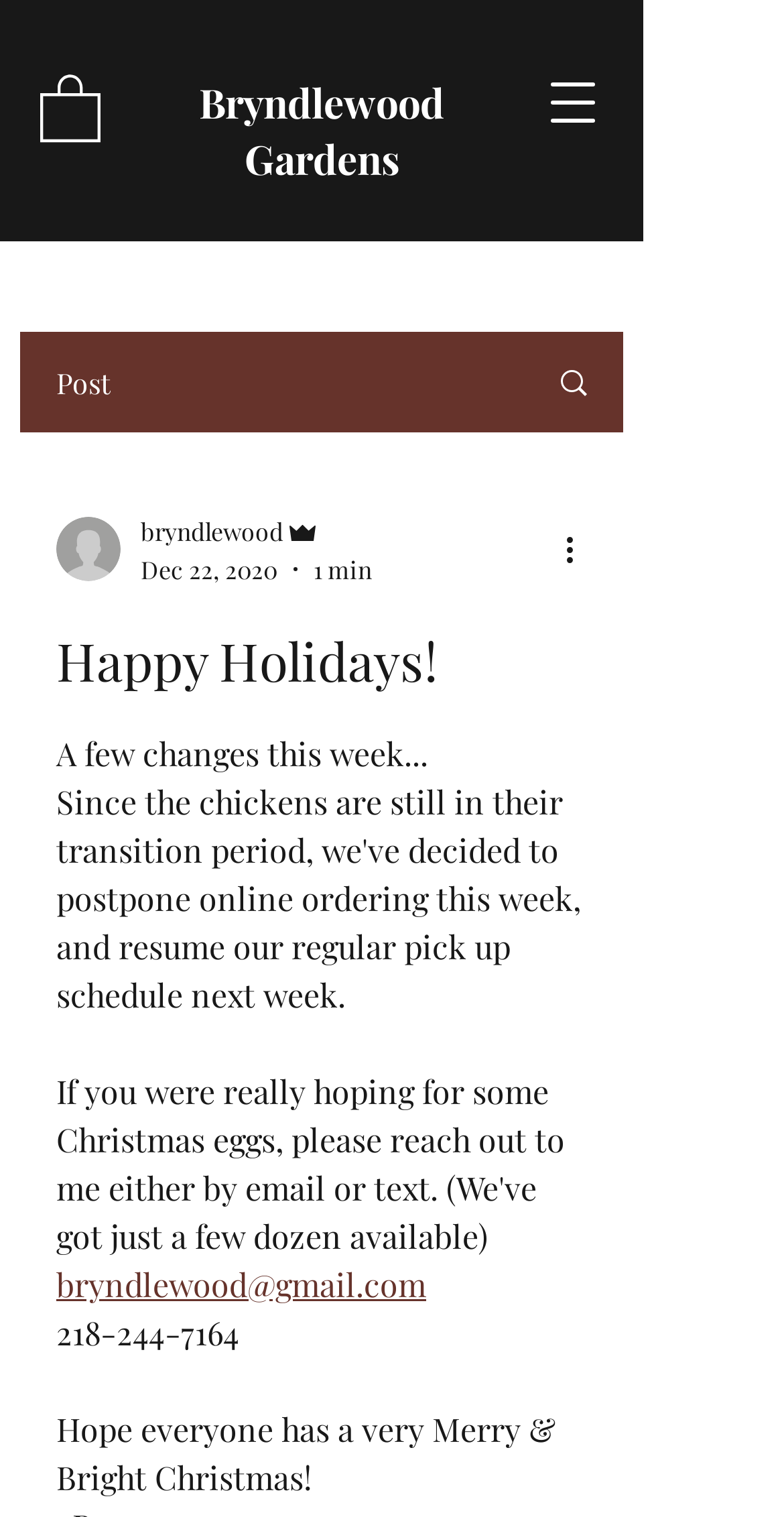What is the name of the website?
Provide an in-depth and detailed explanation in response to the question.

I inferred the name of the website from the link 'Bryndlewood Gardens' located at the top of the webpage, which suggests that it is the title or name of the website.